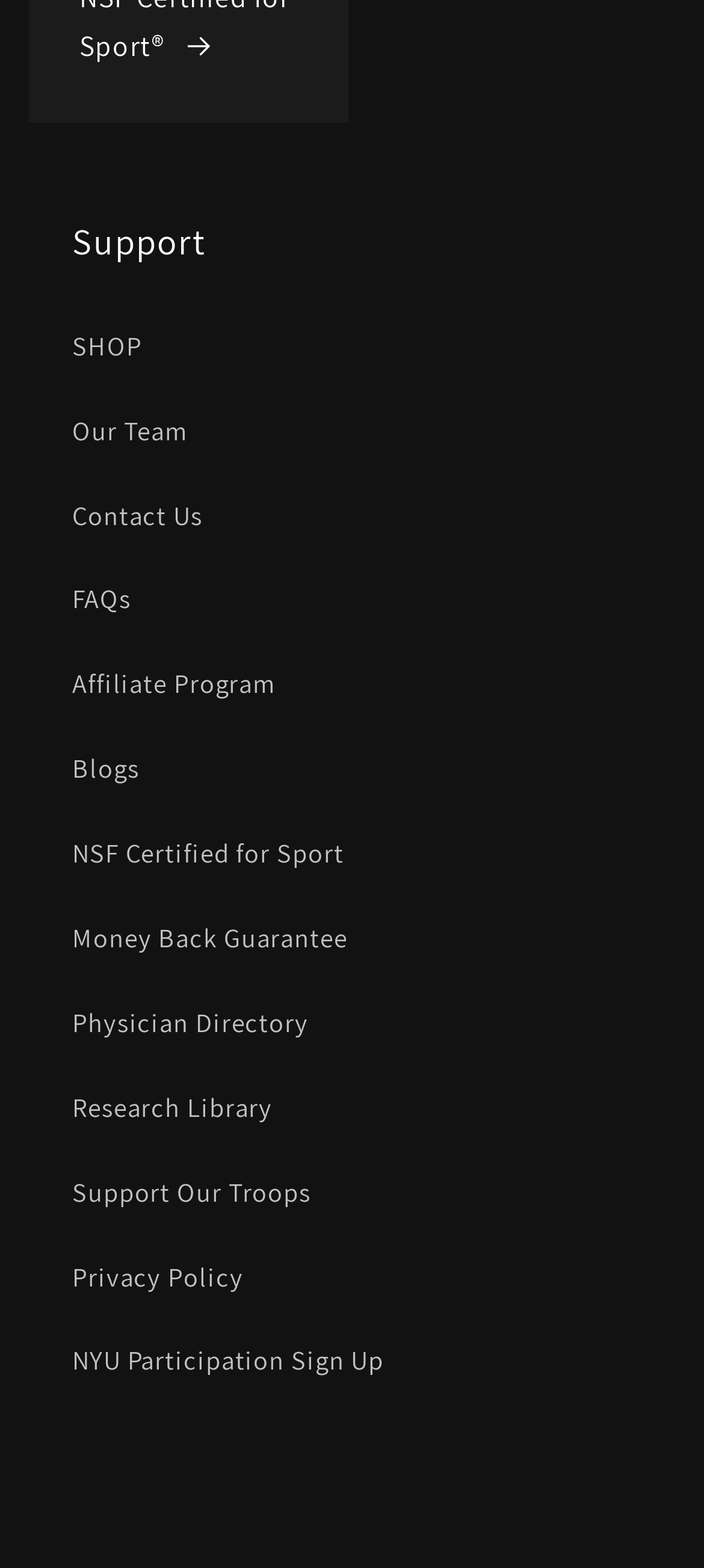Is there a 'Contact Us' link on the webpage?
Give a single word or phrase as your answer by examining the image.

Yes